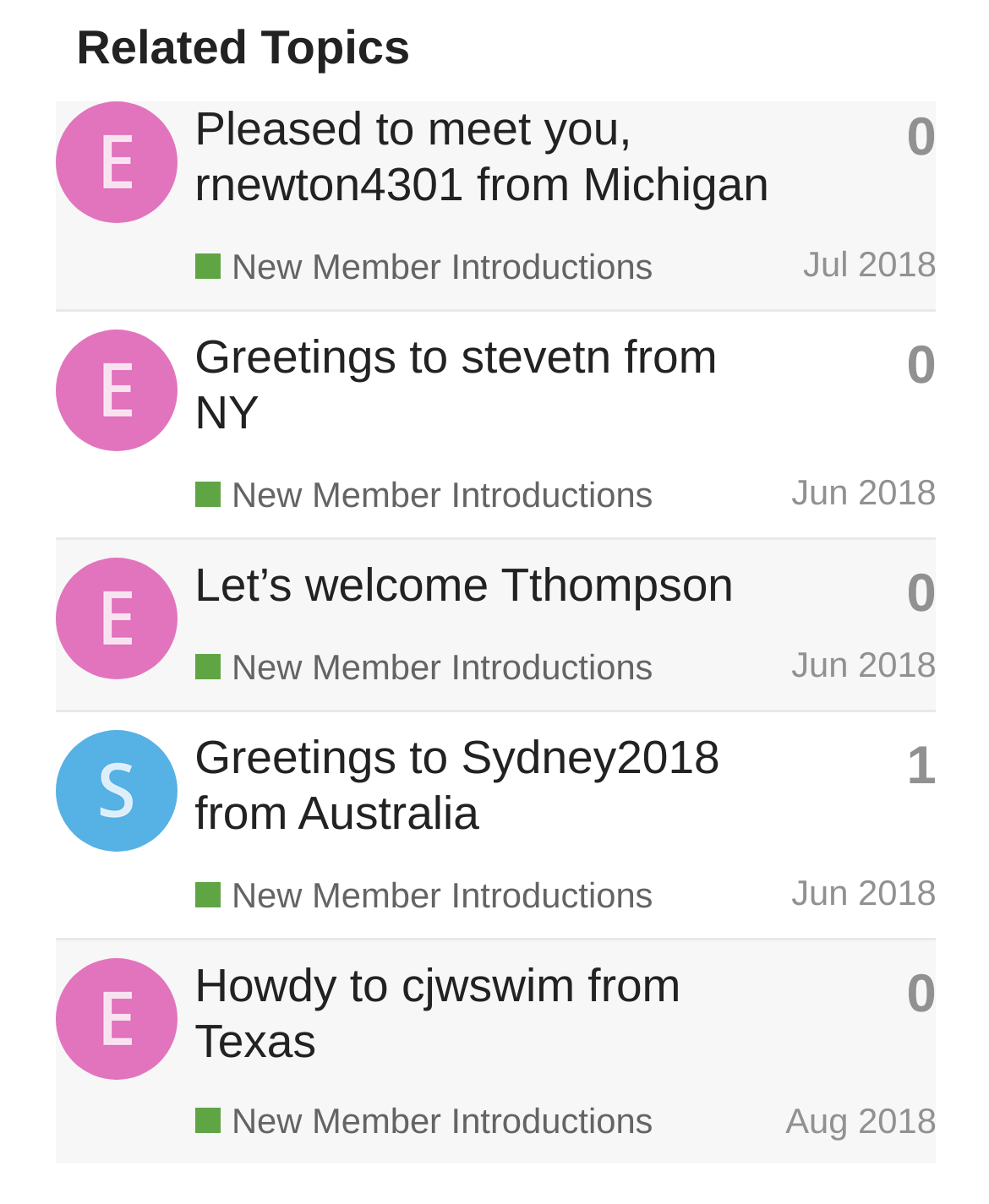When was the fourth topic created?
Look at the screenshot and give a one-word or phrase answer.

Jun 1, 2018 3:54 pm